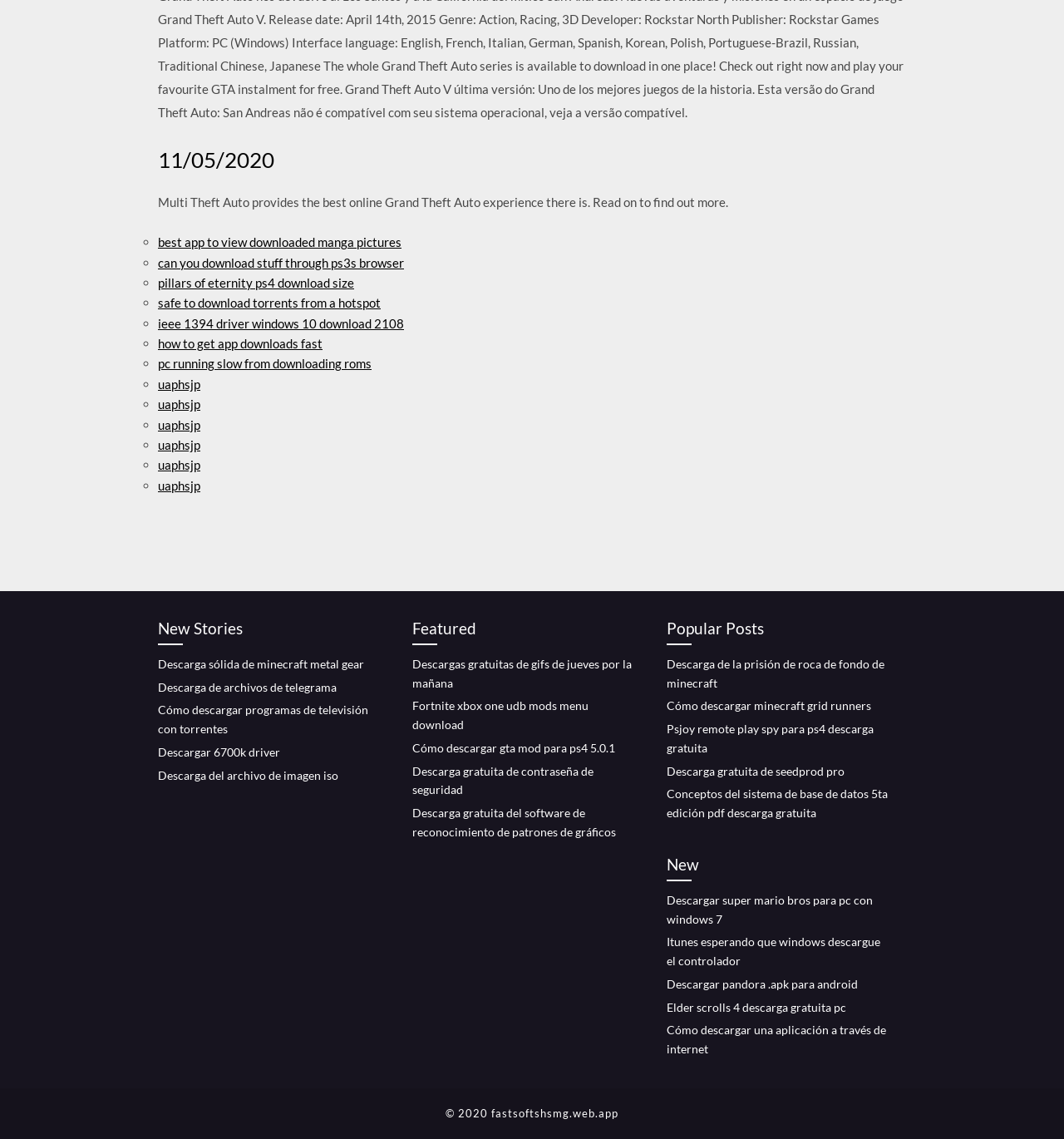Locate the bounding box coordinates of the area that needs to be clicked to fulfill the following instruction: "Read 'New Stories'". The coordinates should be in the format of four float numbers between 0 and 1, namely [left, top, right, bottom].

[0.148, 0.541, 0.359, 0.566]